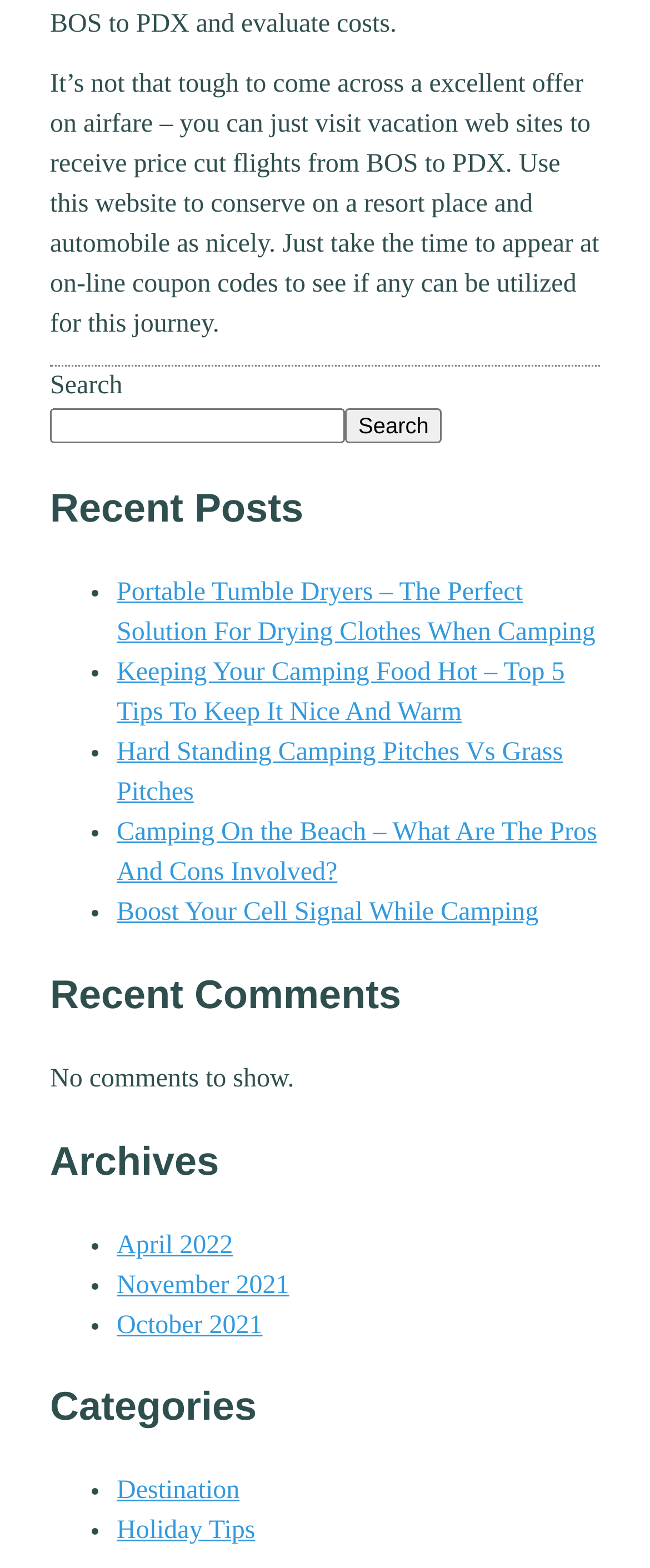Using the provided element description "parent_node: Search name="s"", determine the bounding box coordinates of the UI element.

[0.077, 0.26, 0.531, 0.283]